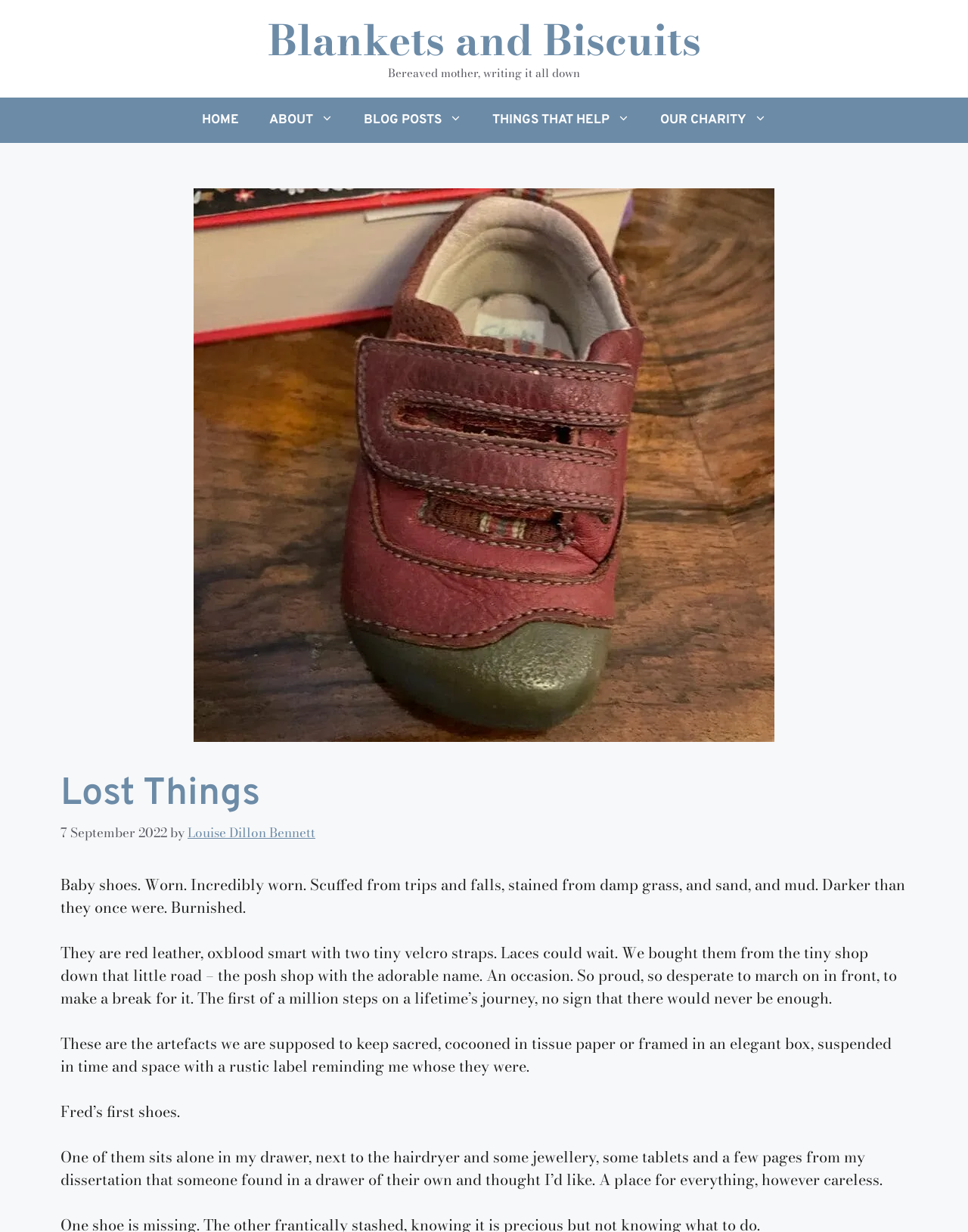Locate the bounding box for the described UI element: "About". Ensure the coordinates are four float numbers between 0 and 1, formatted as [left, top, right, bottom].

[0.262, 0.079, 0.36, 0.116]